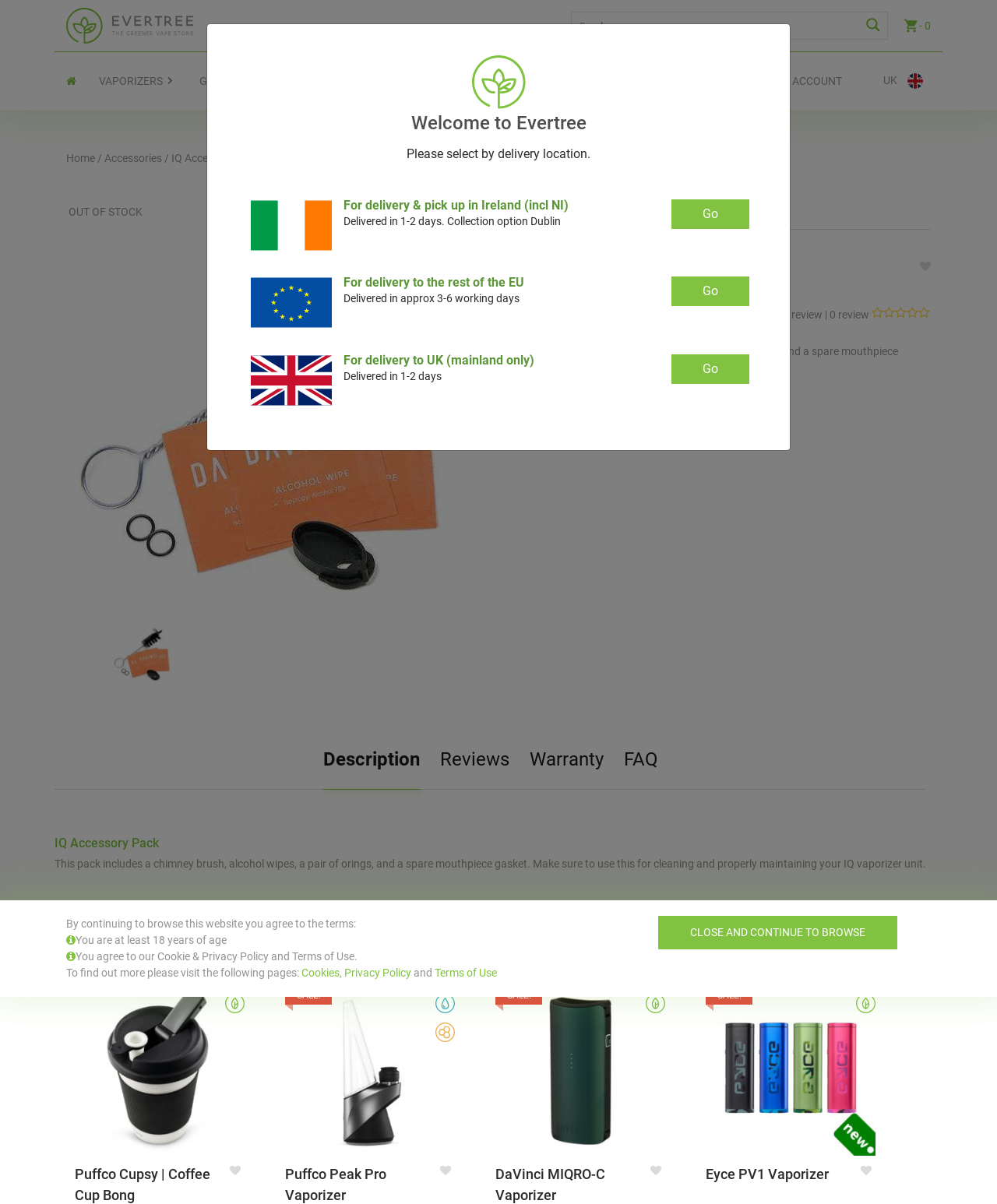Reply to the question with a single word or phrase:
What is the name of the product?

IQ Accessory Pack